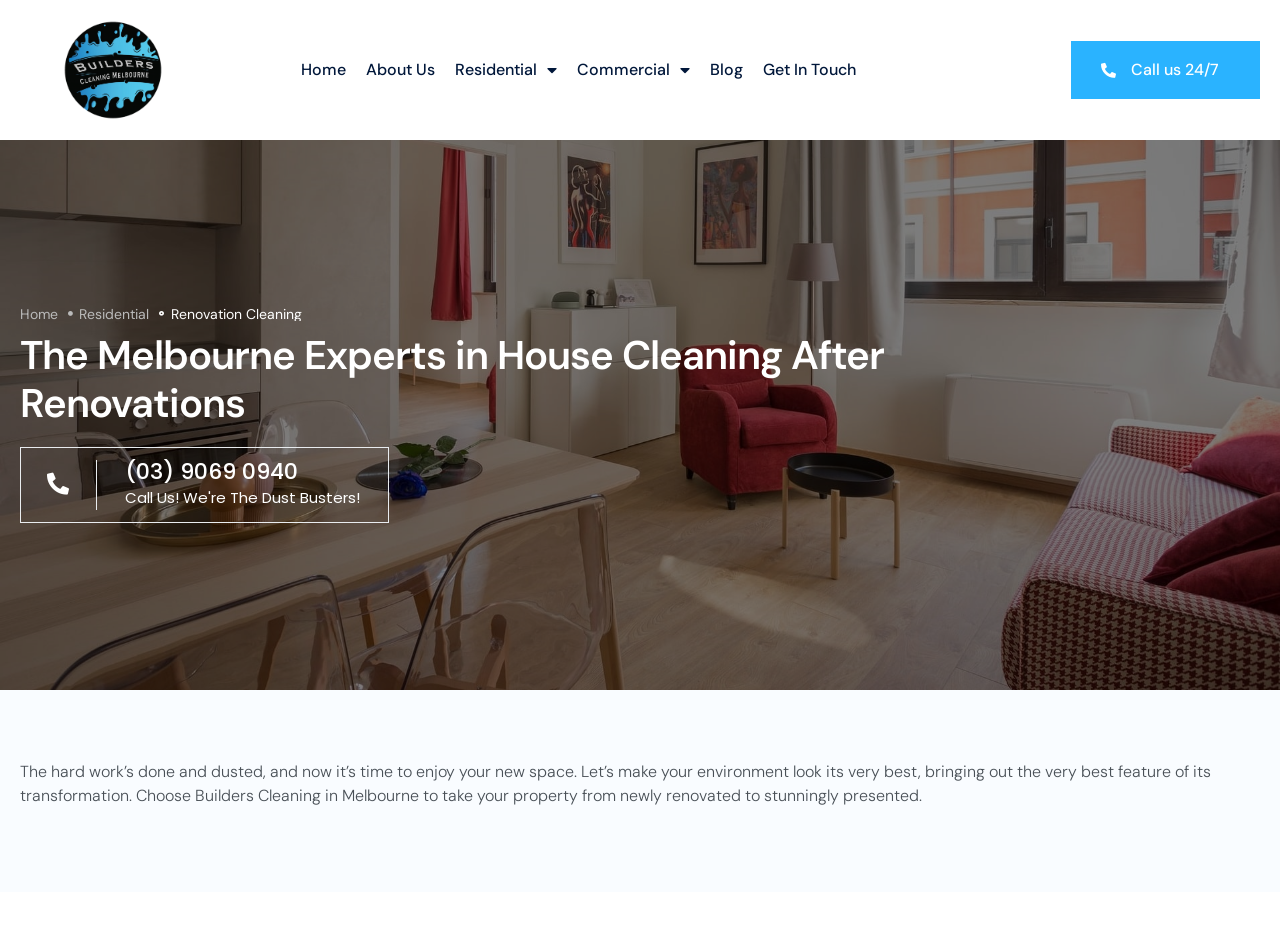What is the purpose of the service?
Look at the image and answer the question with a single word or phrase.

To make the environment look its best